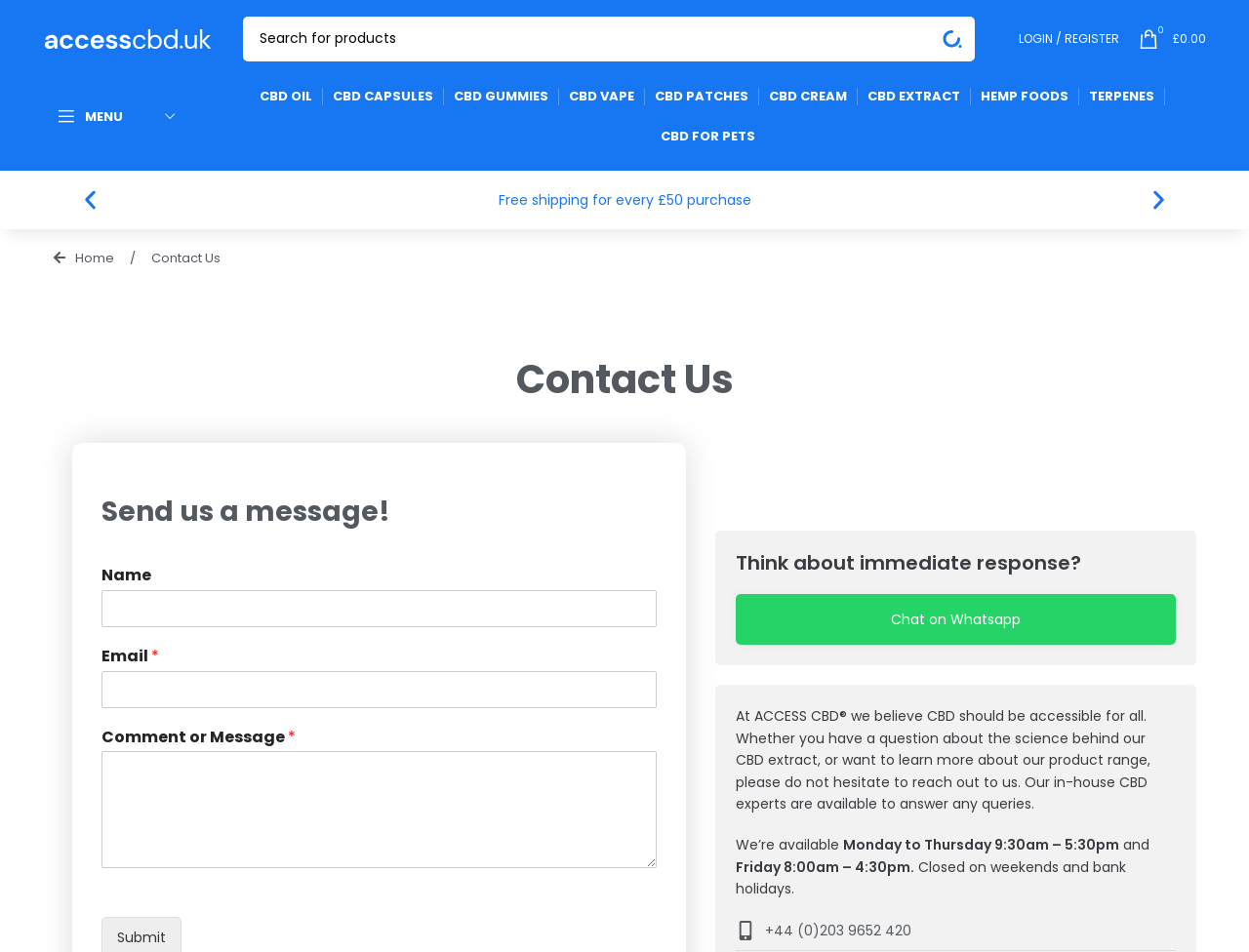What is the phone number to contact?
Kindly answer the question with as much detail as you can.

The webpage has a link '+44 (0)203 9652 420' which is the phone number to contact the company.